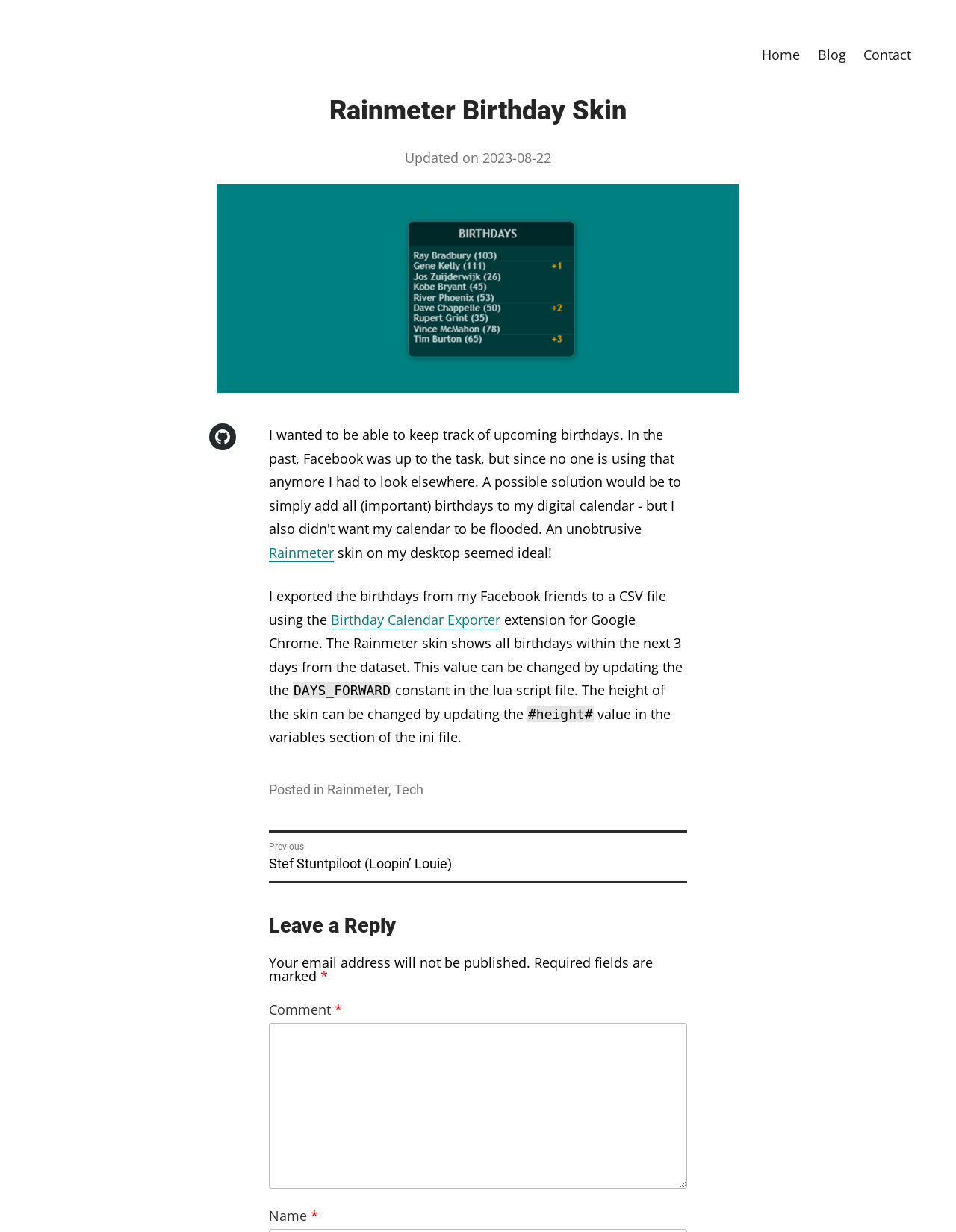Answer the following query with a single word or phrase:
What is the name of the extension used to export birthdays from Facebook?

Birthday Calendar Exporter